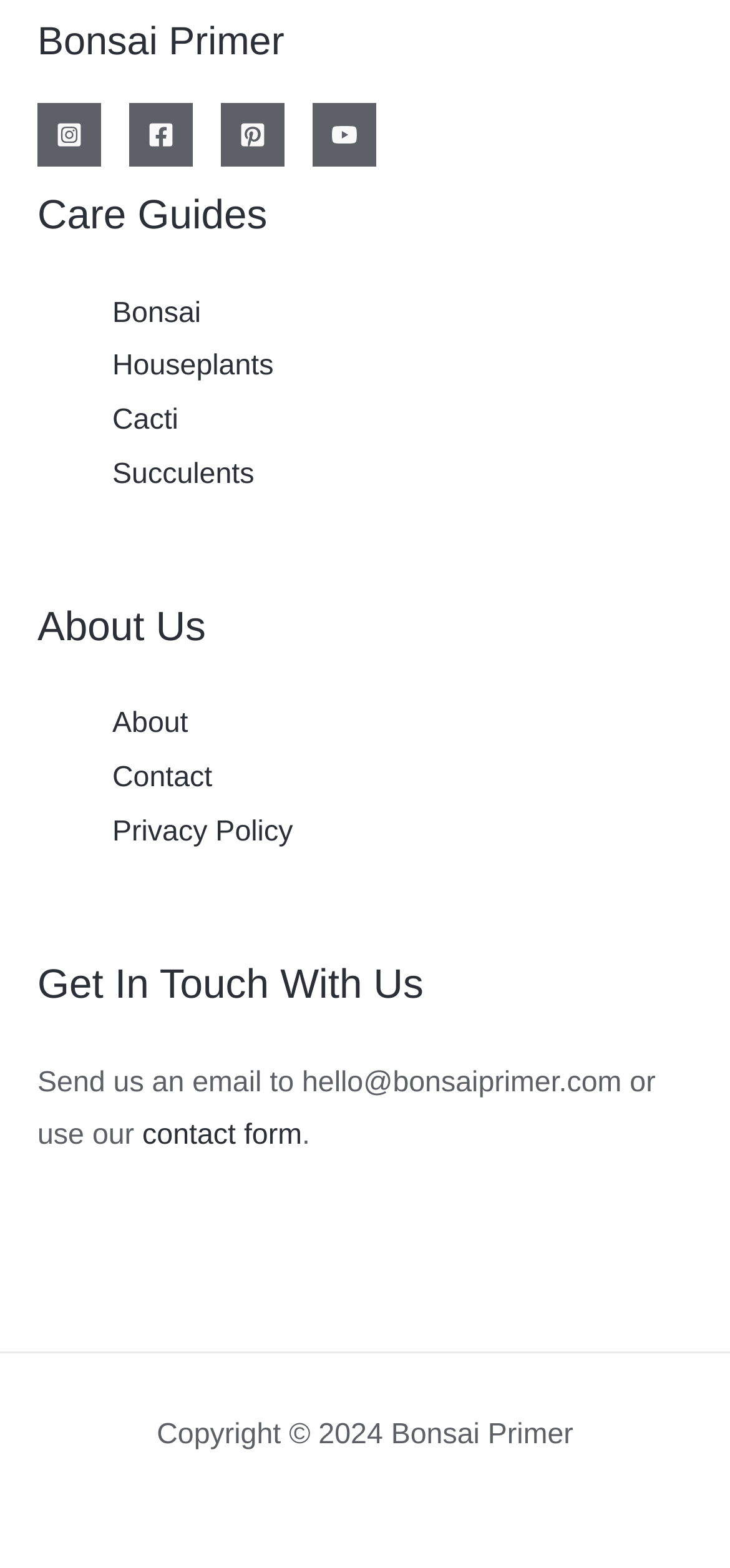Give a concise answer using one word or a phrase to the following question:
What is the copyright year of the website?

2024